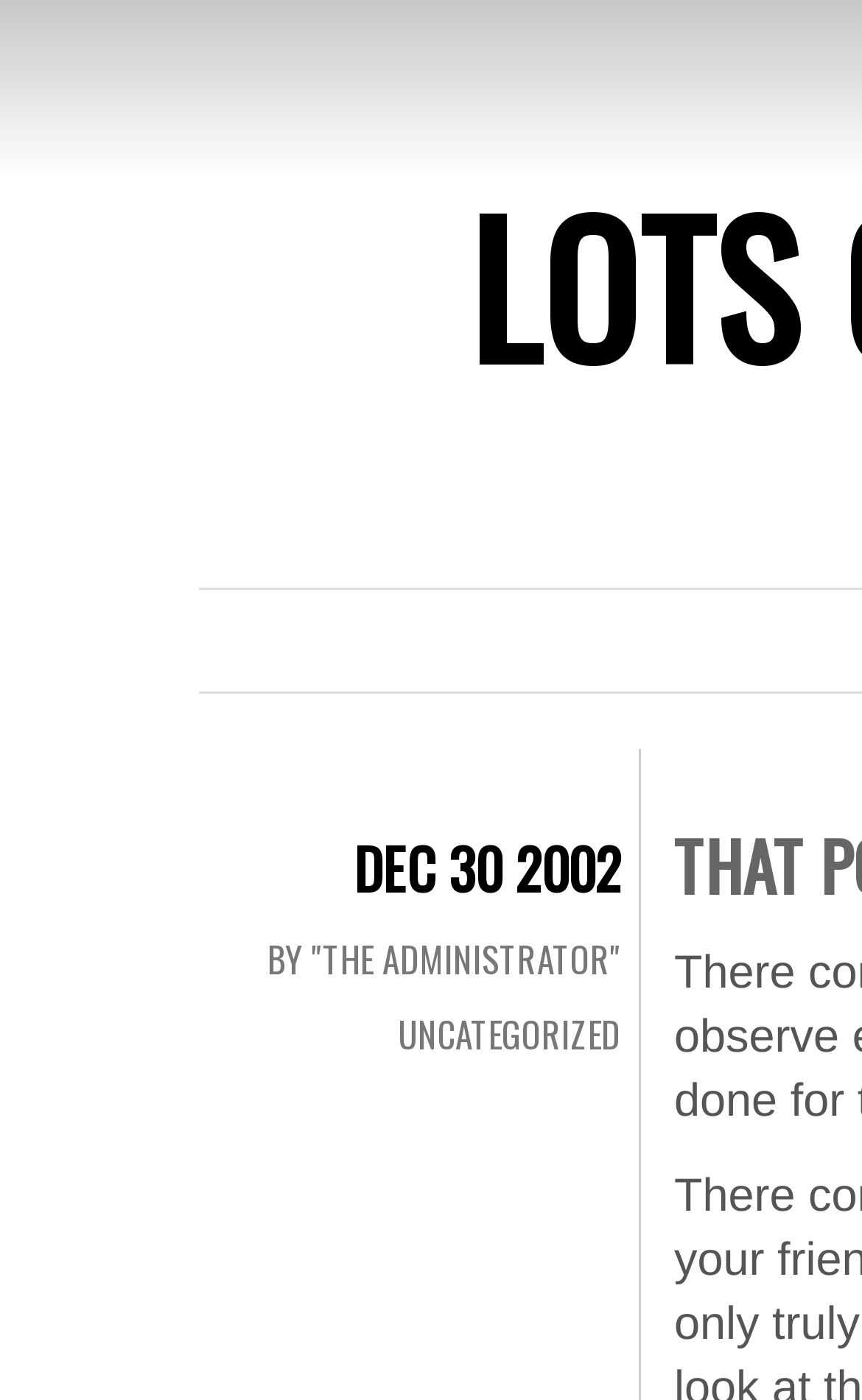Determine the bounding box coordinates for the HTML element described here: "Uncategorized".

[0.462, 0.72, 0.721, 0.757]